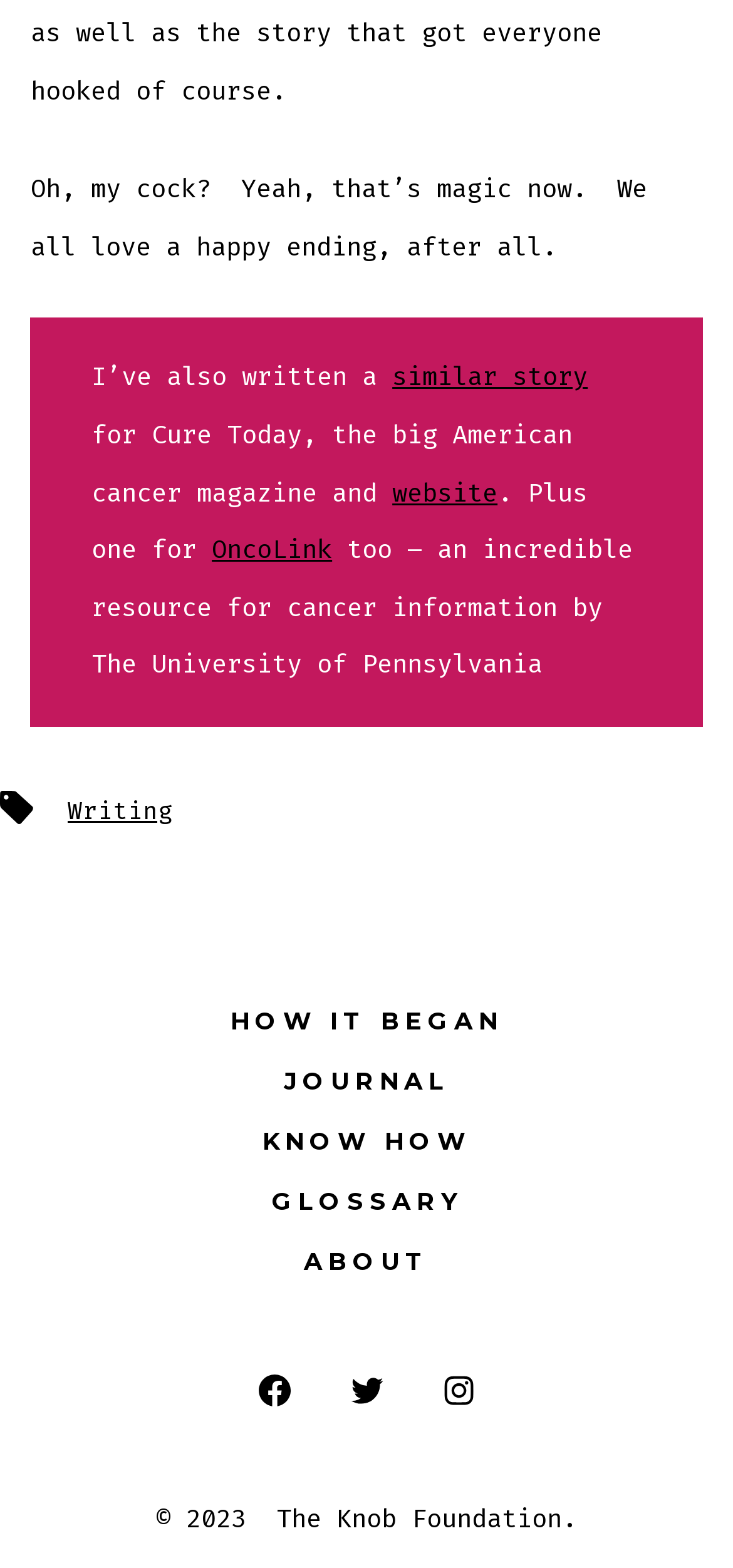Find the bounding box coordinates of the element to click in order to complete this instruction: "Open Facebook in a new tab". The bounding box coordinates must be four float numbers between 0 and 1, denoted as [left, top, right, bottom].

[0.323, 0.862, 0.427, 0.911]